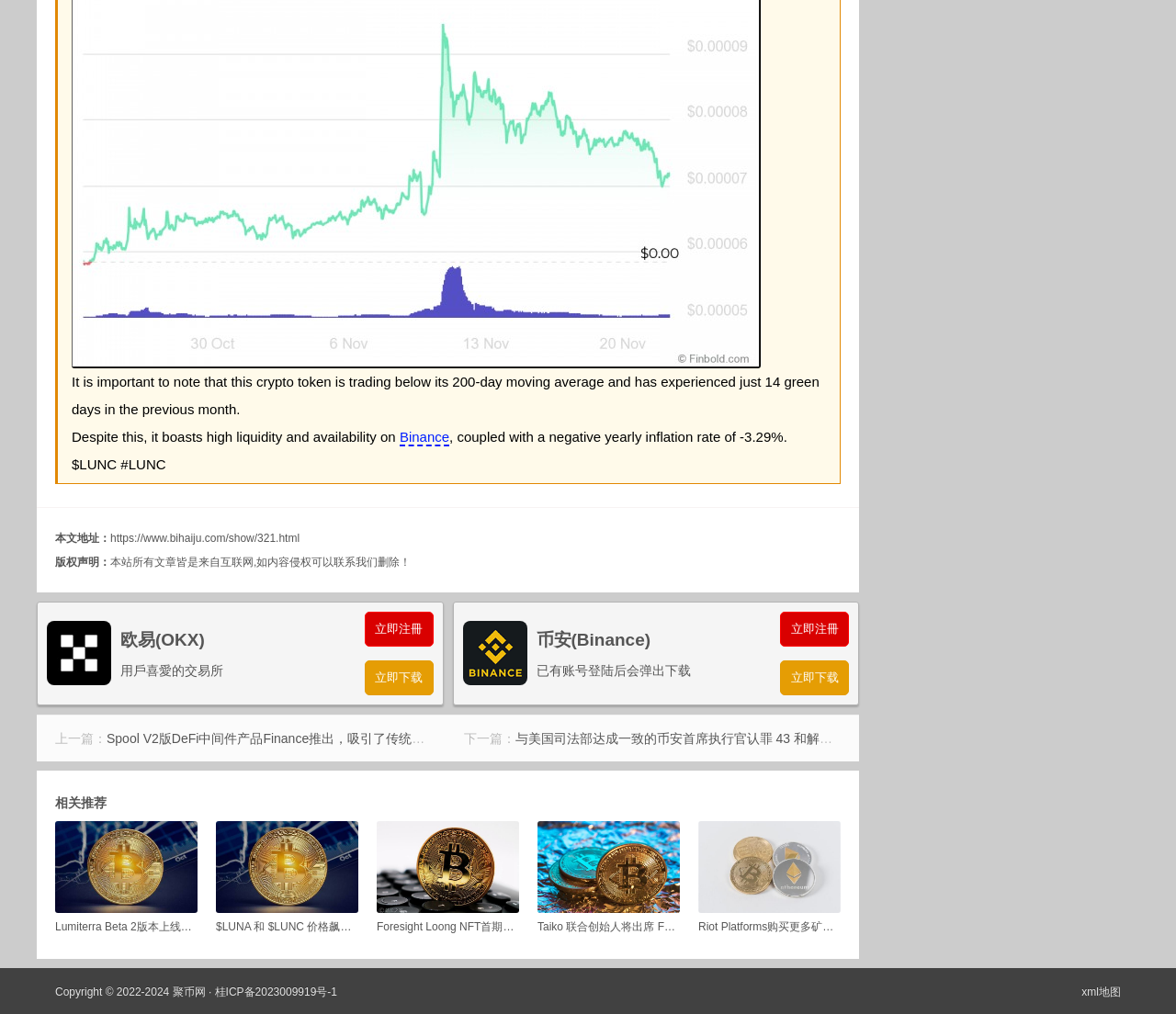From the webpage screenshot, identify the region described by All Statewide Public Notices. Provide the bounding box coordinates as (top-left x, top-left y, bottom-right x, bottom-right y), with each value being a floating point number between 0 and 1.

None